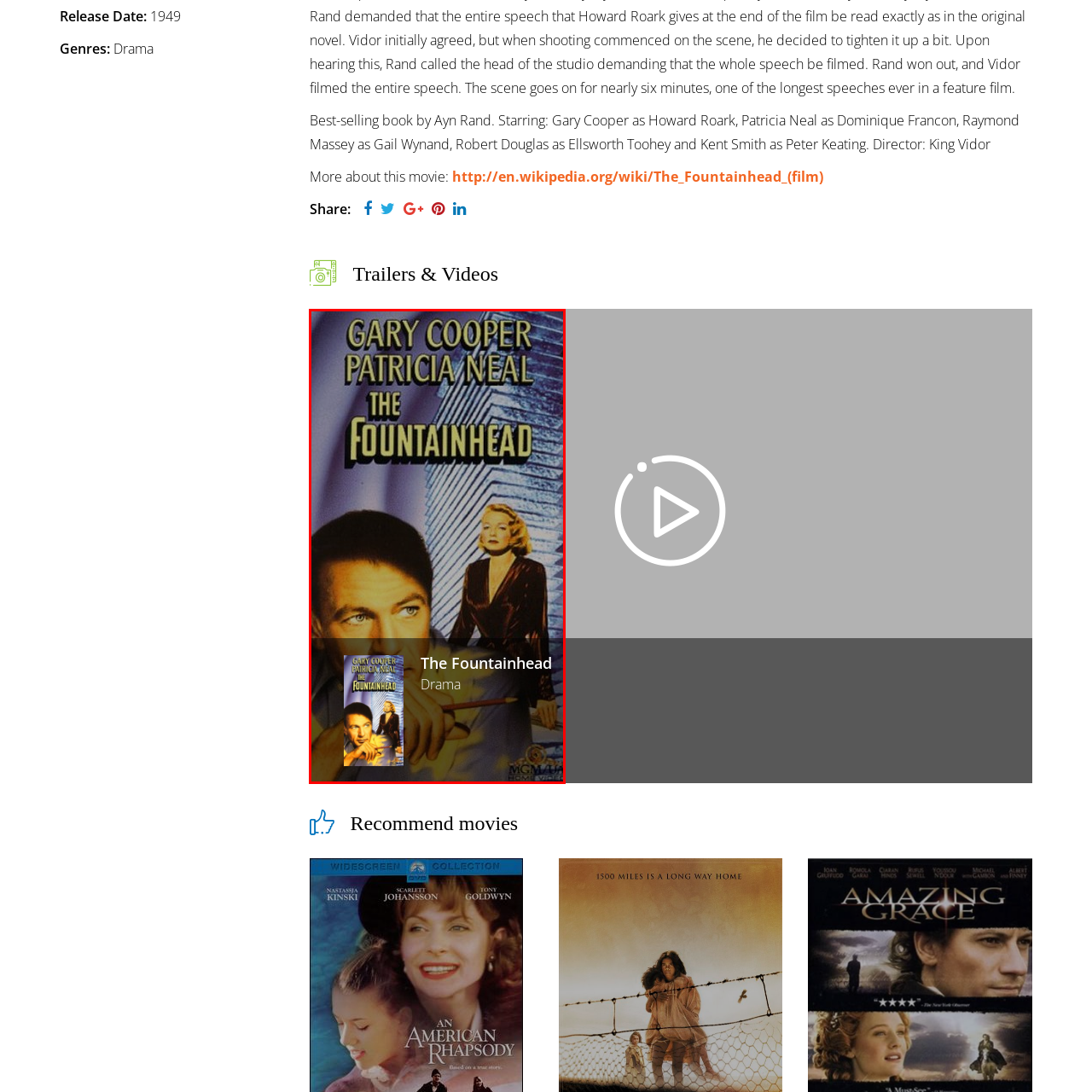What is the genre of the film 'The Fountainhead'?
Observe the image inside the red bounding box carefully and formulate a detailed answer based on what you can infer from the visual content.

The film 'The Fountainhead' is categorized under the drama genre, which is evident from the poster's design and the themes it explores, such as individualism and integrity.